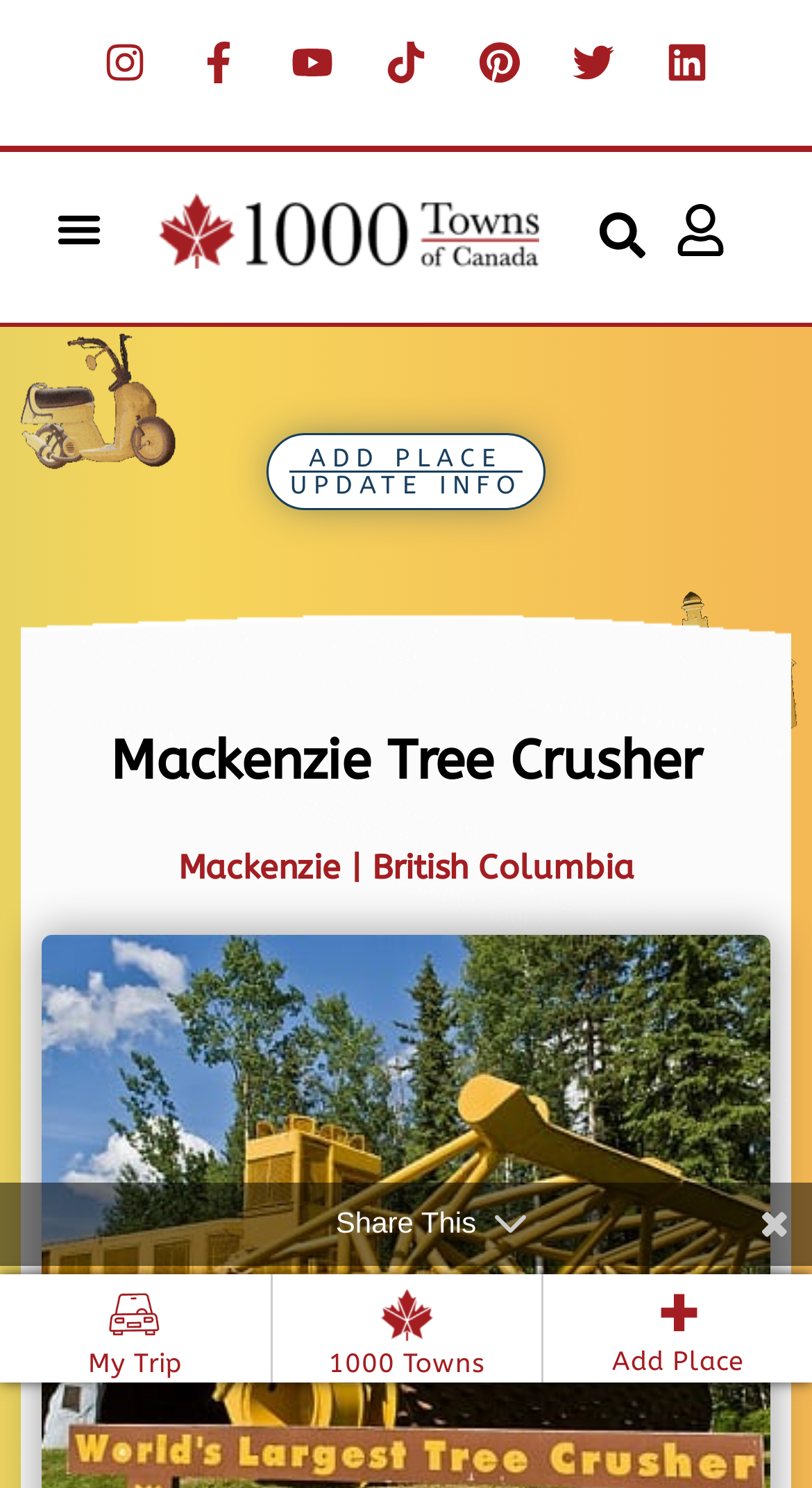What social media platforms are available?
Answer briefly with a single word or phrase based on the image.

Instagram, Facebook, Youtube, Tiktok, Pinterest, Twitter, Linkedin